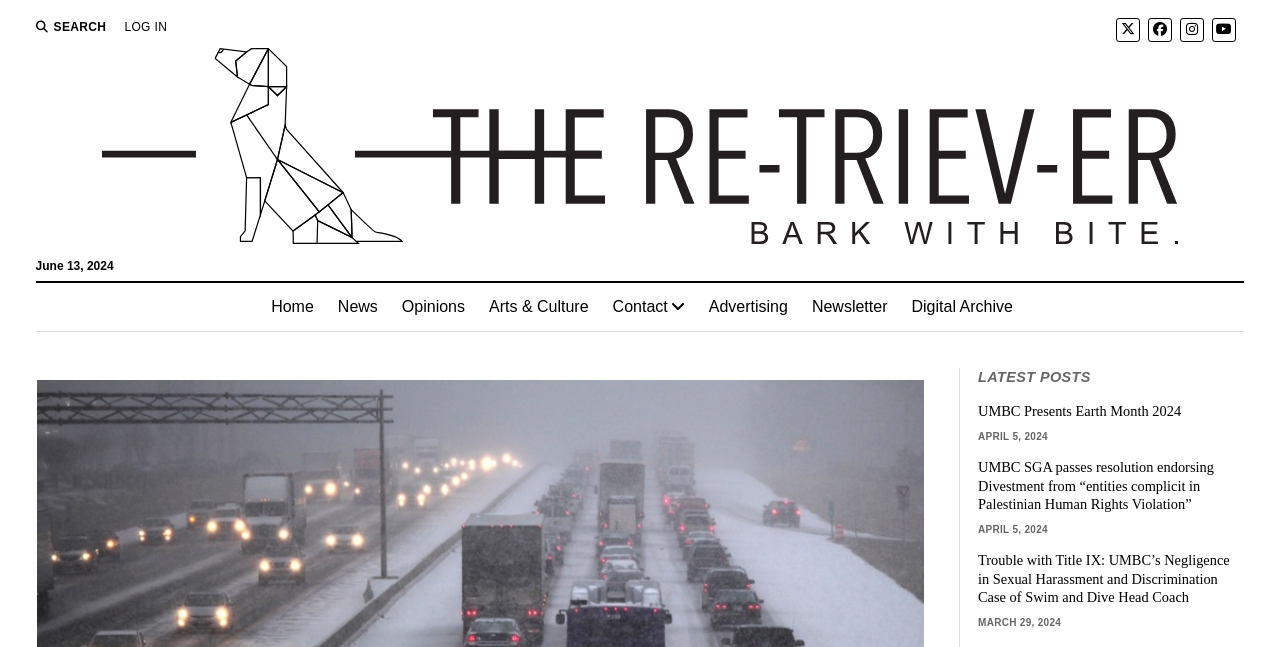Please find the bounding box coordinates of the element that you should click to achieve the following instruction: "search for something". The coordinates should be presented as four float numbers between 0 and 1: [left, top, right, bottom].

[0.028, 0.028, 0.083, 0.056]